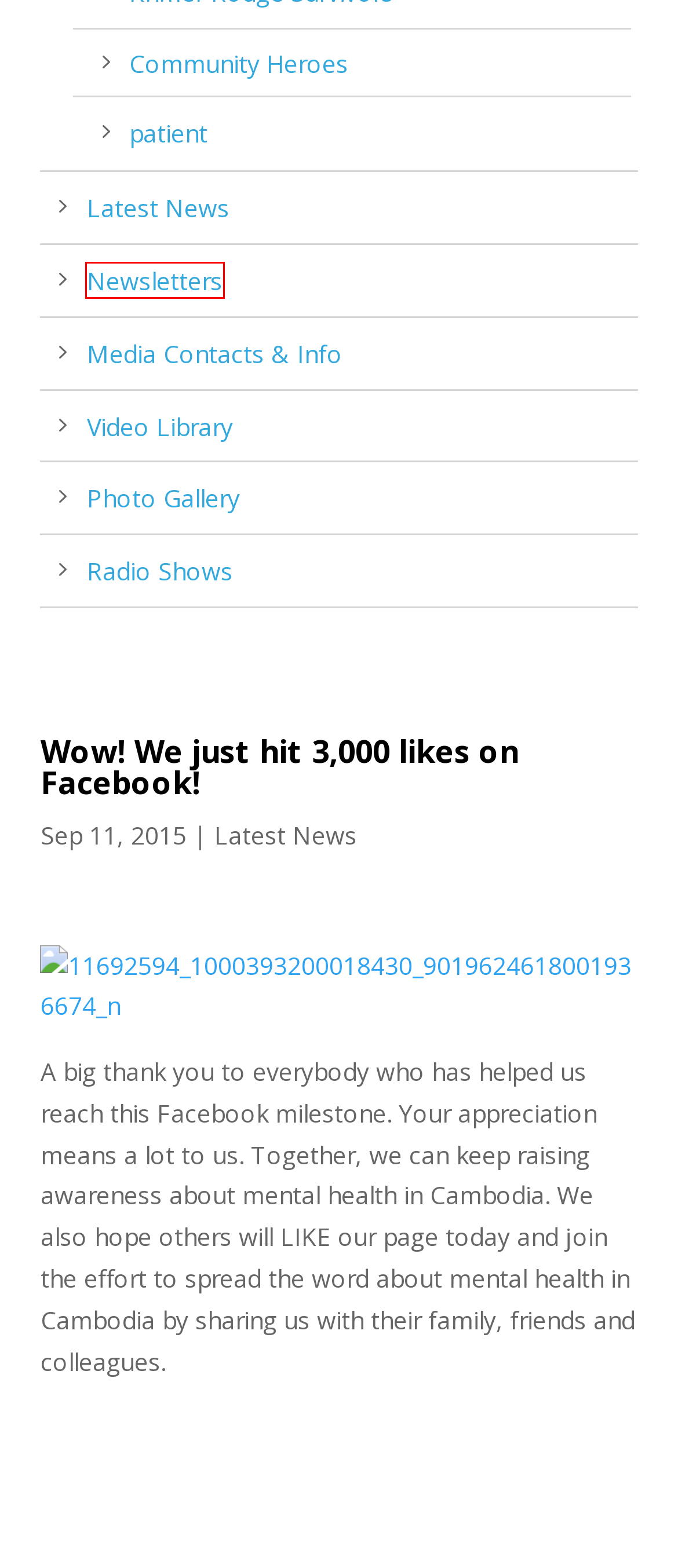You are given a screenshot of a webpage within which there is a red rectangle bounding box. Please choose the best webpage description that matches the new webpage after clicking the selected element in the bounding box. Here are the options:
A. Media Contacts & Info - TPO Cambodia
B. Latest News - TPO Cambodia
C. Photo Gallery - TPO Cambodia
D. Newsletters - TPO Cambodia
E. Community Heroes - TPO Cambodia
F. Khmer Rouge Survivors - TPO Cambodia
G. Latest News Archives - TPO Cambodia
H. WHO WE ARE - TPO Cambodia

D